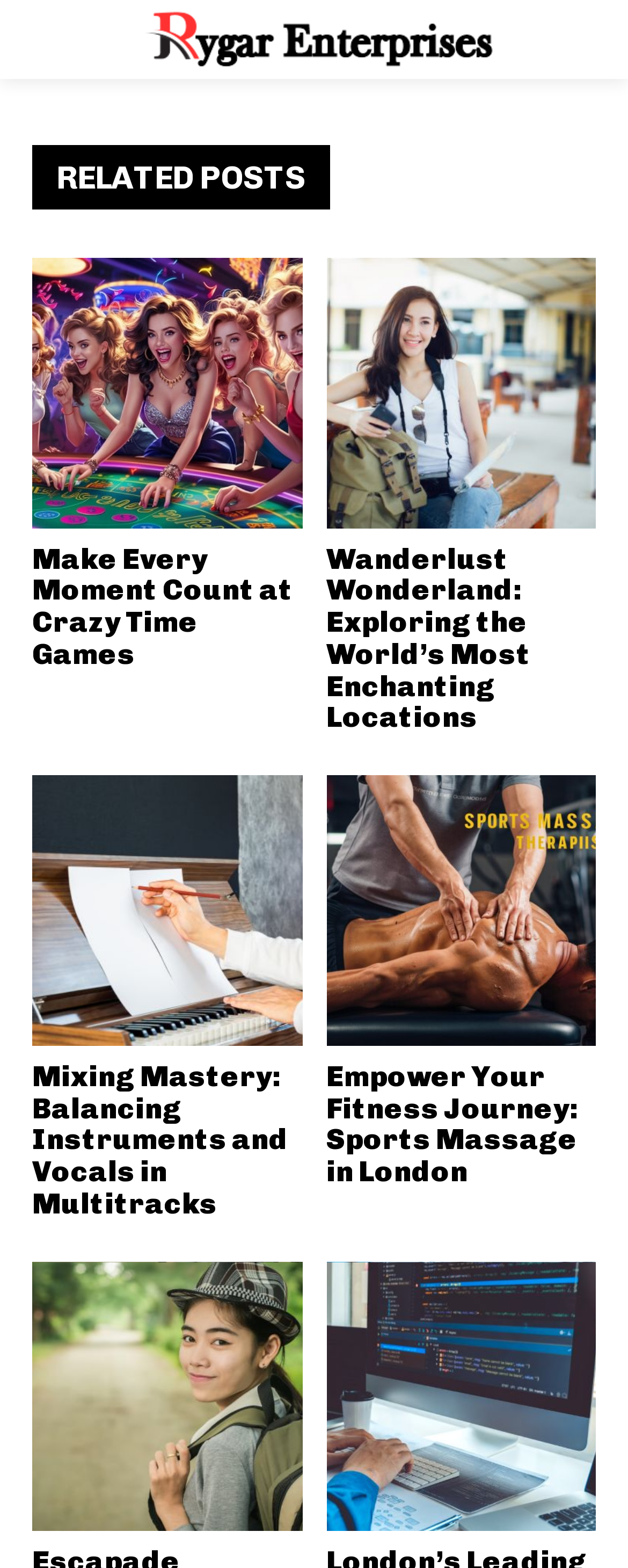Identify the bounding box coordinates of the section to be clicked to complete the task described by the following instruction: "Click the logo". The coordinates should be four float numbers between 0 and 1, formatted as [left, top, right, bottom].

[0.186, 0.0, 0.814, 0.05]